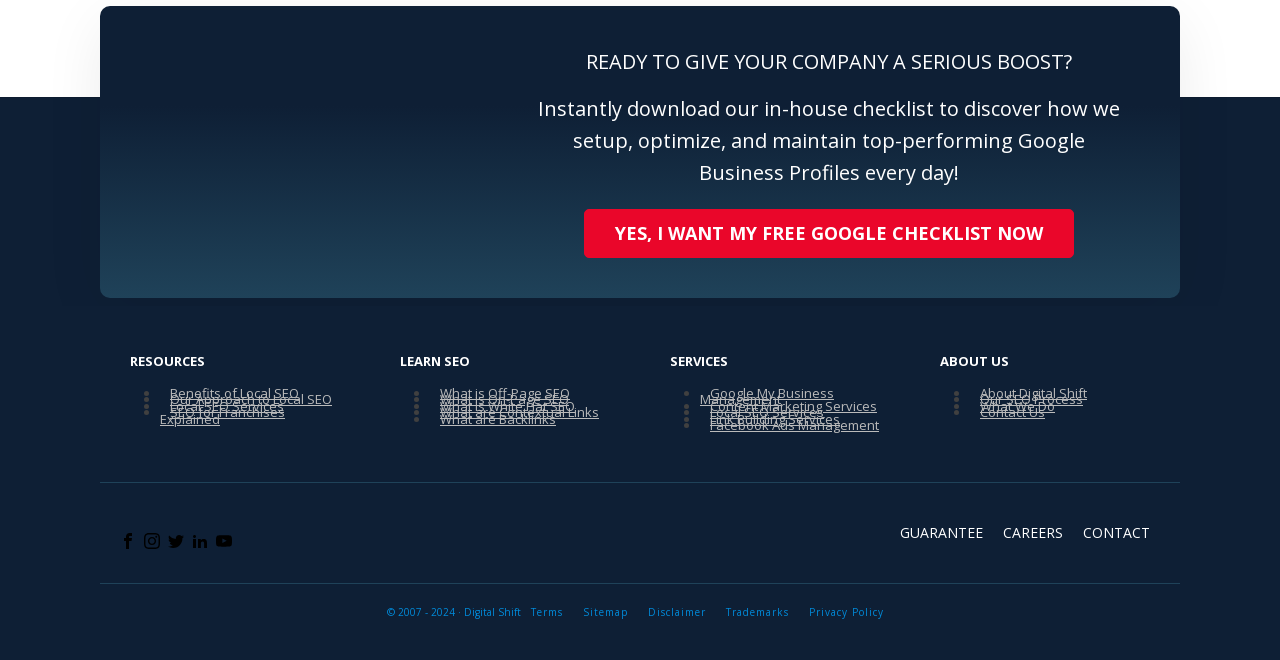What social media platforms are linked from this webpage?
Based on the content of the image, thoroughly explain and answer the question.

The webpage has links to the company's social media profiles on Facebook, Instagram, Twitter, LinkedIn, and YouTube, which are represented by their respective icons.